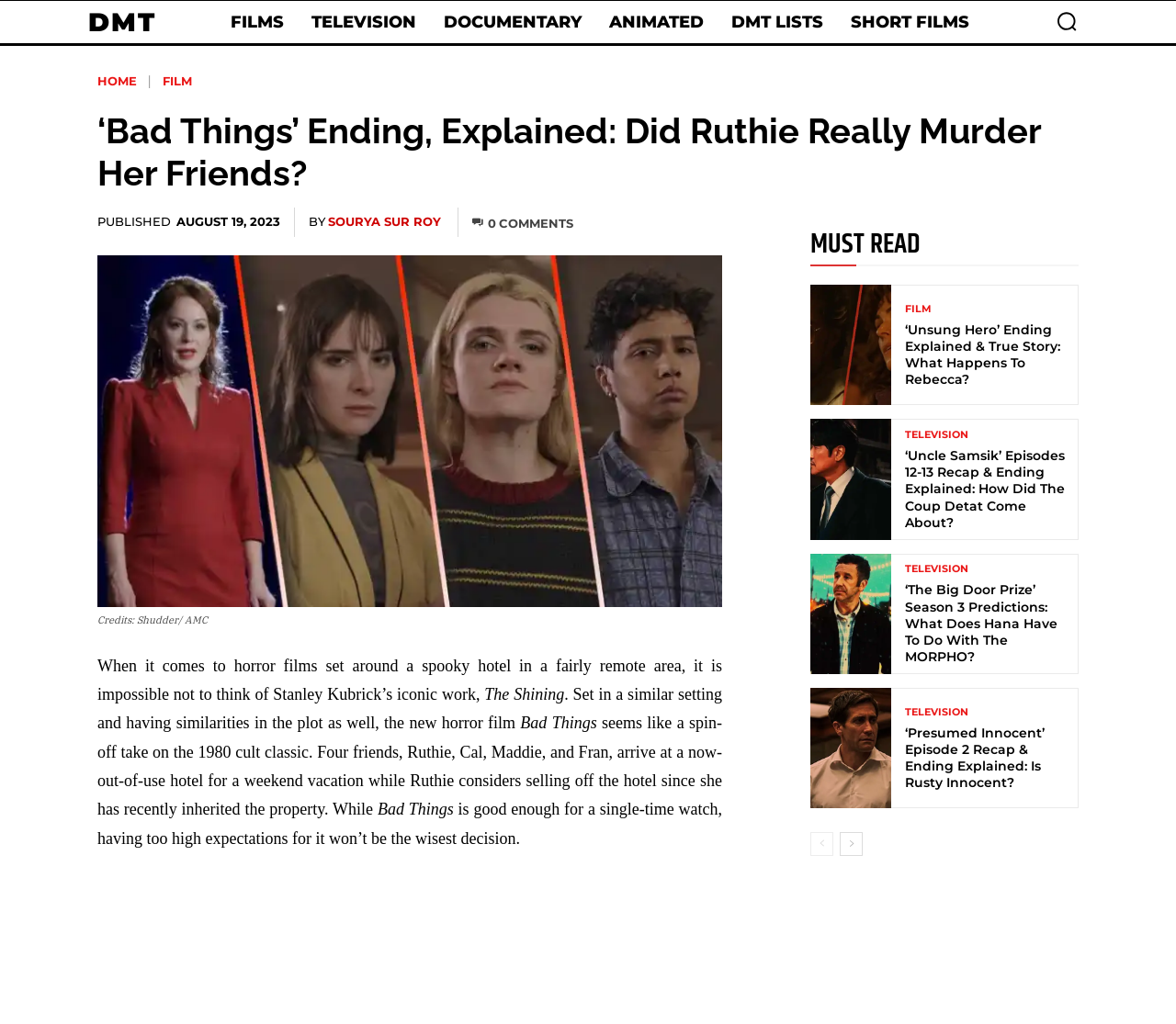Provide the bounding box coordinates of the HTML element this sentence describes: "Television". The bounding box coordinates consist of four float numbers between 0 and 1, i.e., [left, top, right, bottom].

[0.769, 0.551, 0.823, 0.561]